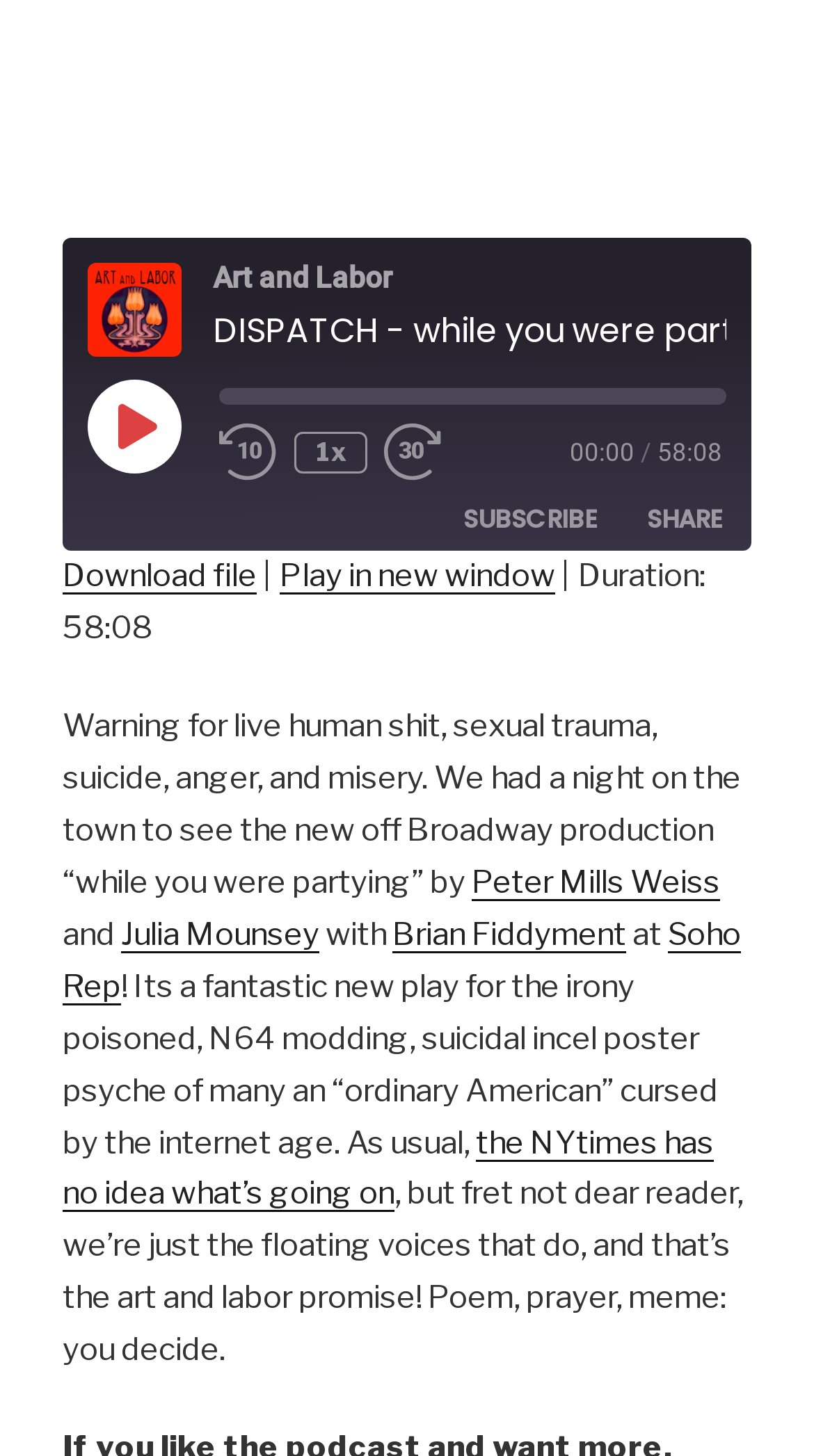Use a single word or phrase to respond to the question:
What is the duration of the podcast episode?

58:08